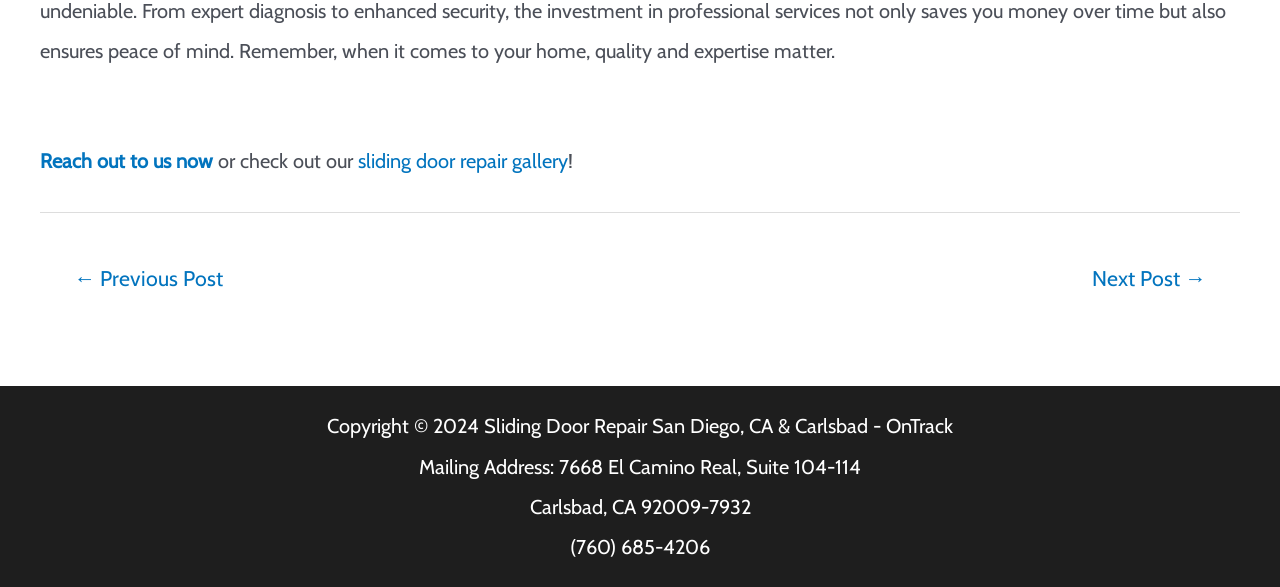Refer to the screenshot and answer the following question in detail:
What is the company's phone number?

I found the phone number by looking at the bottom section of the webpage, where the company's contact information is listed. The phone number is written in a static text element with the bounding box coordinates [0.445, 0.911, 0.555, 0.952].